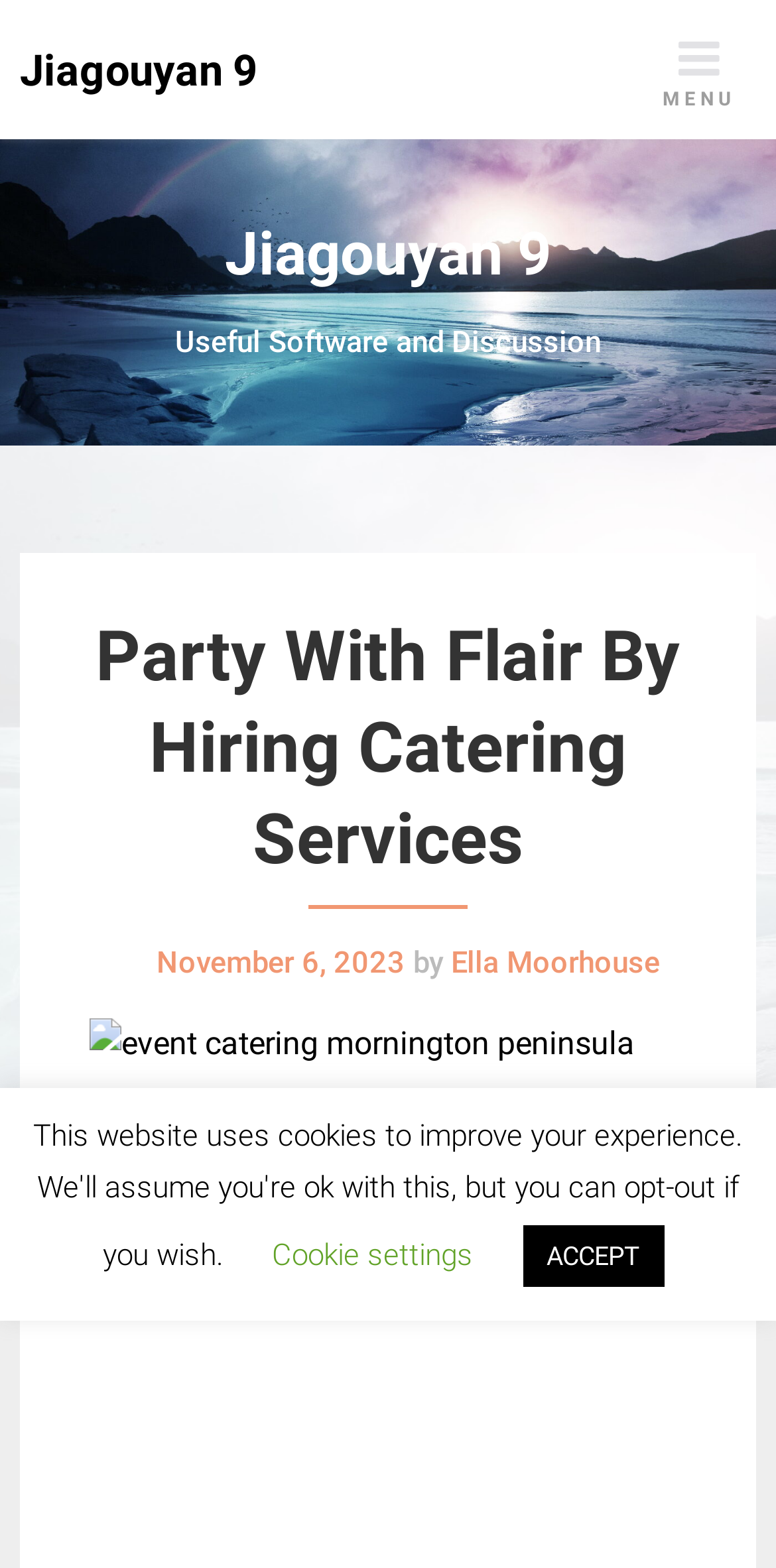Analyze the image and provide a detailed answer to the question: What is the category of the article?

I inferred the category of the article by looking at the main heading 'Party With Flair By Hiring Catering Services' and the content of the webpage which seems to be related to parties.